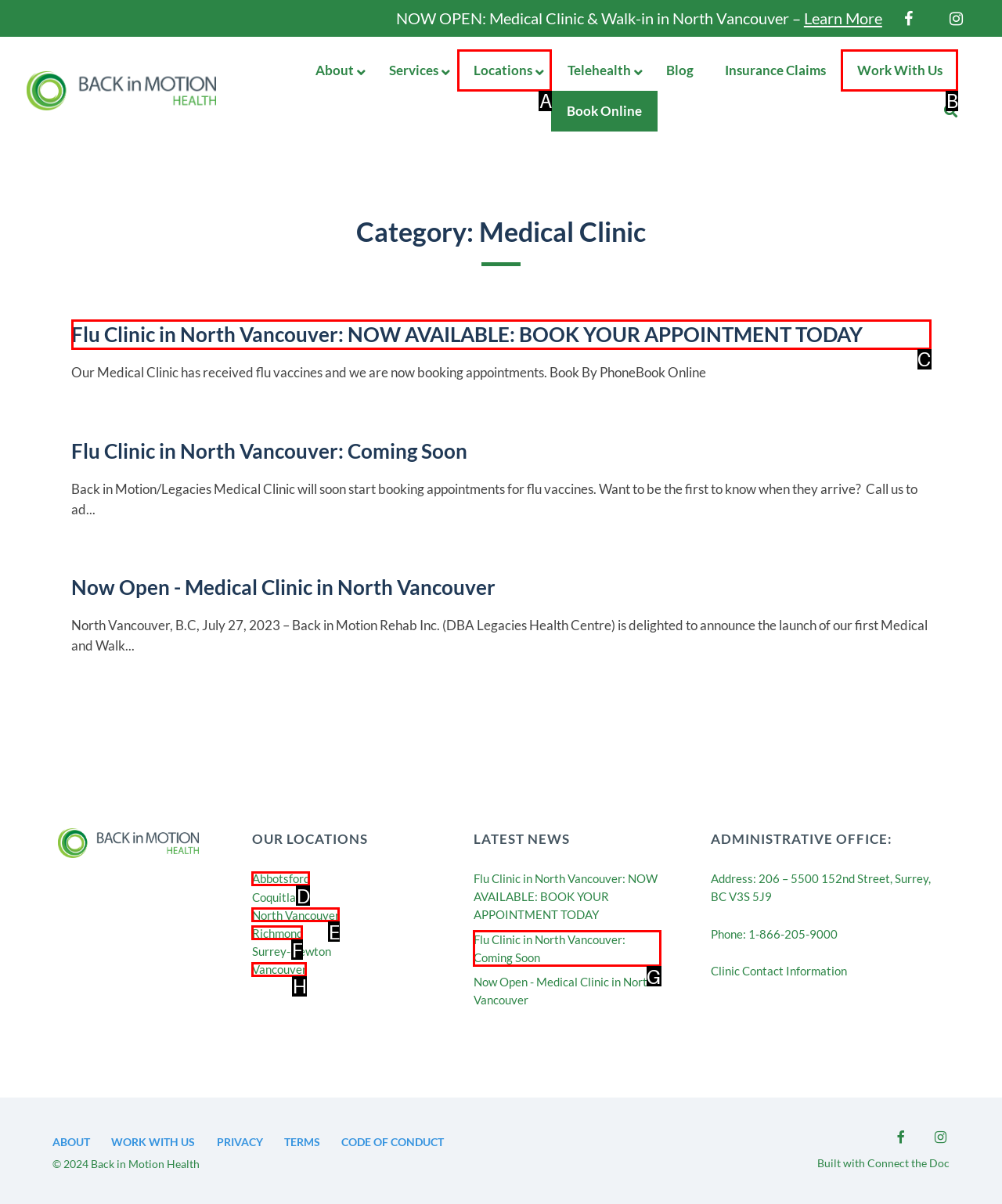Which choice should you pick to execute the task: Contact the team
Respond with the letter associated with the correct option only.

None